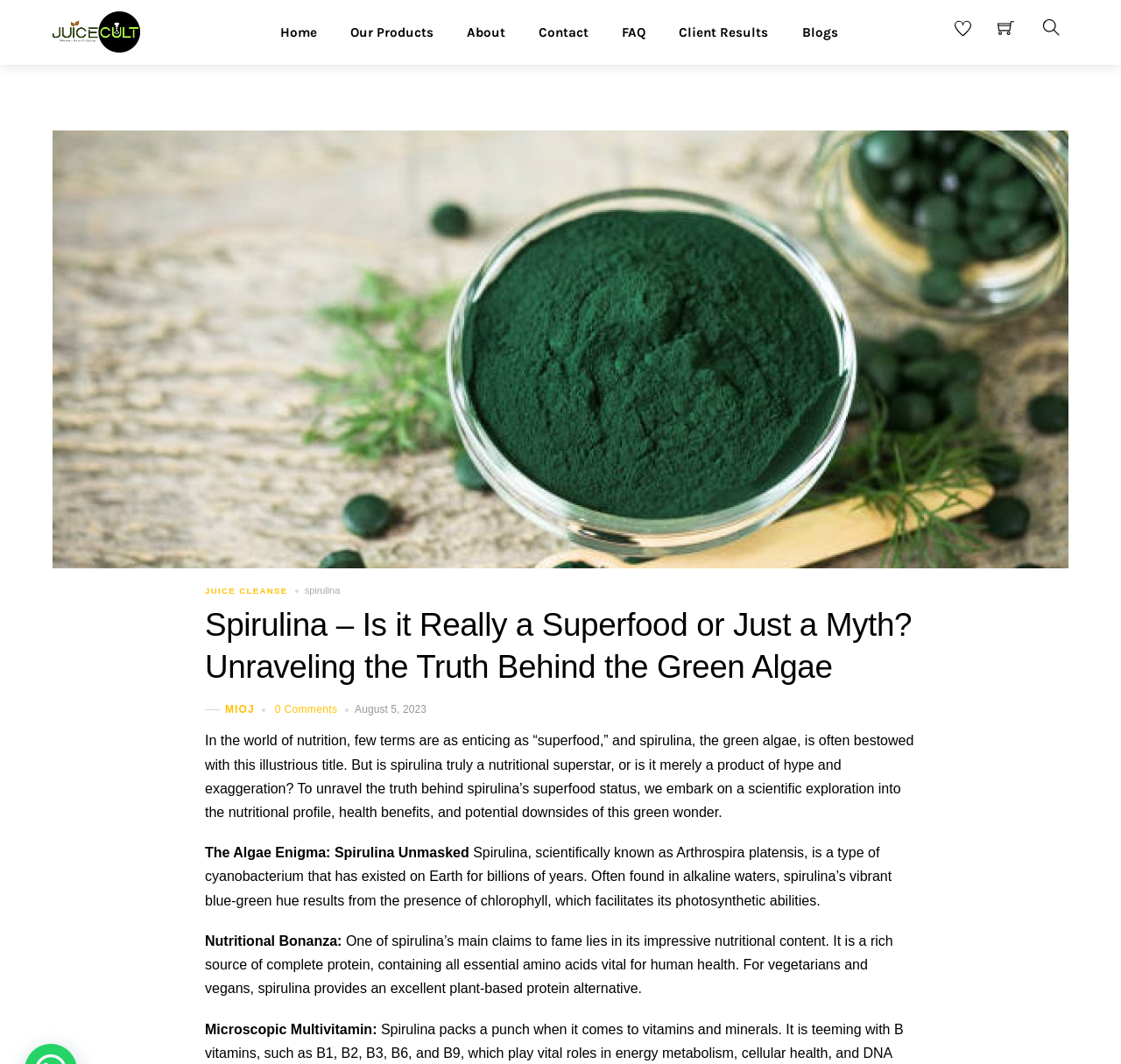Can you pinpoint the bounding box coordinates for the clickable element required for this instruction: "Read the statement of Lord Robathan"? The coordinates should be four float numbers between 0 and 1, i.e., [left, top, right, bottom].

None